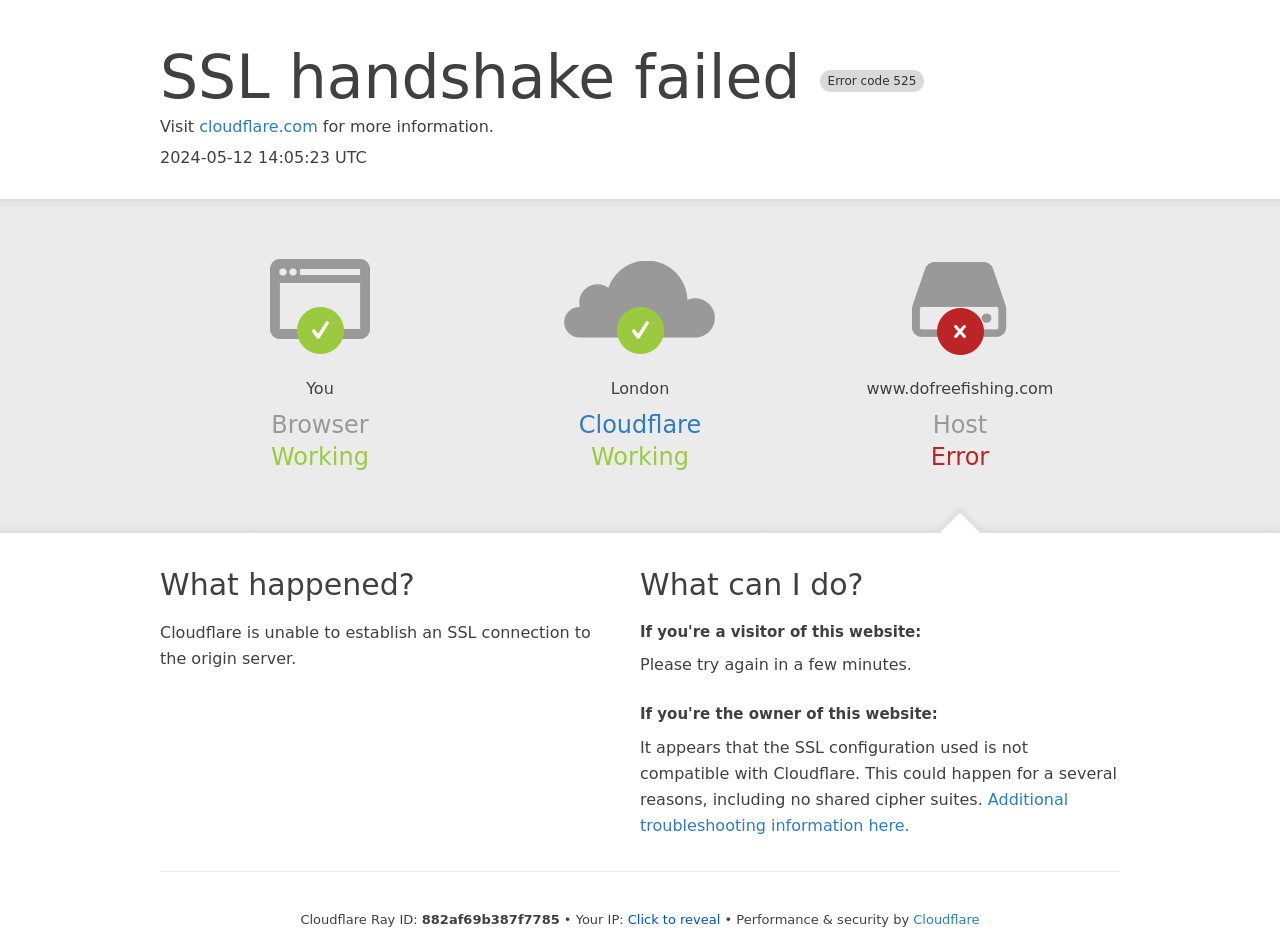Describe all significant elements and features of the webpage.

The webpage appears to be an error page from Cloudflare, indicating that there is an SSL handshake failure with the origin server of the website www.dofreefishing.com. 

At the top of the page, there is a heading that displays the error message "SSL handshake failed Error code 525". Below this heading, there is a link to Cloudflare's website, along with some text that suggests visiting the site for more information. 

To the right of this section, there is a timestamp "2024-05-12 14:05:23 UTC" that indicates when the error occurred. 

In the middle of the page, there are several sections that provide information about the error. The first section is headed "Browser" and indicates that it is working. The second section is headed "Cloudflare" and also indicates that it is working. The third section is headed "Host" and displays the URL of the website www.dofreefishing.com, along with an error message. 

Below these sections, there are three headings that provide information about the error: "What happened?", "What can I do?", and additional troubleshooting information. The "What happened?" section explains that Cloudflare is unable to establish an SSL connection to the origin server. The "What can I do?" section provides different instructions for visitors and owners of the website. 

At the bottom of the page, there is some technical information, including a Cloudflare Ray ID and the visitor's IP address, which can be revealed by clicking a button. The page is secured and optimized by Cloudflare, as indicated by a link to their website at the bottom.